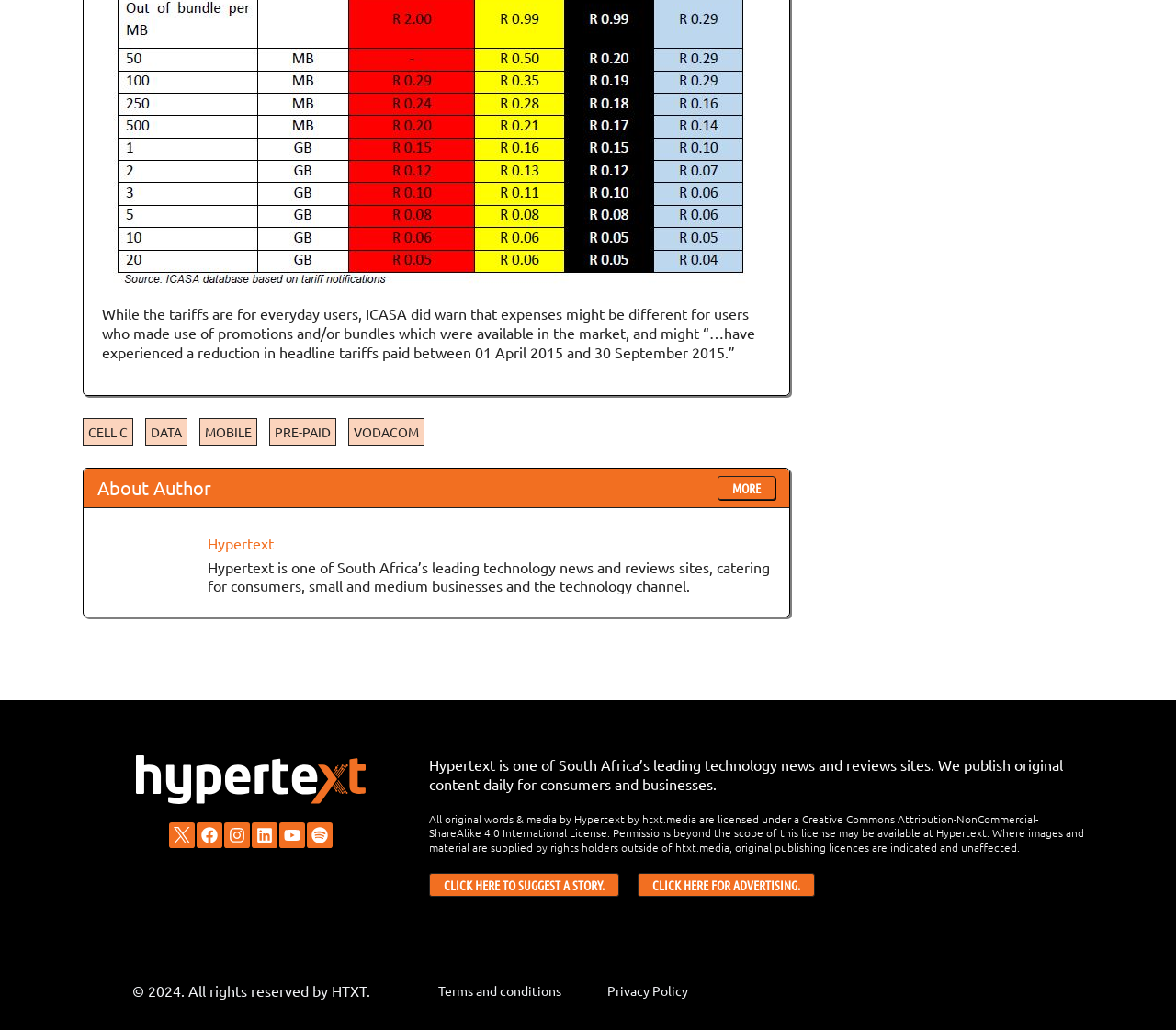Please give the bounding box coordinates of the area that should be clicked to fulfill the following instruction: "Read about the author". The coordinates should be in the format of four float numbers from 0 to 1, i.e., [left, top, right, bottom].

[0.083, 0.465, 0.18, 0.482]